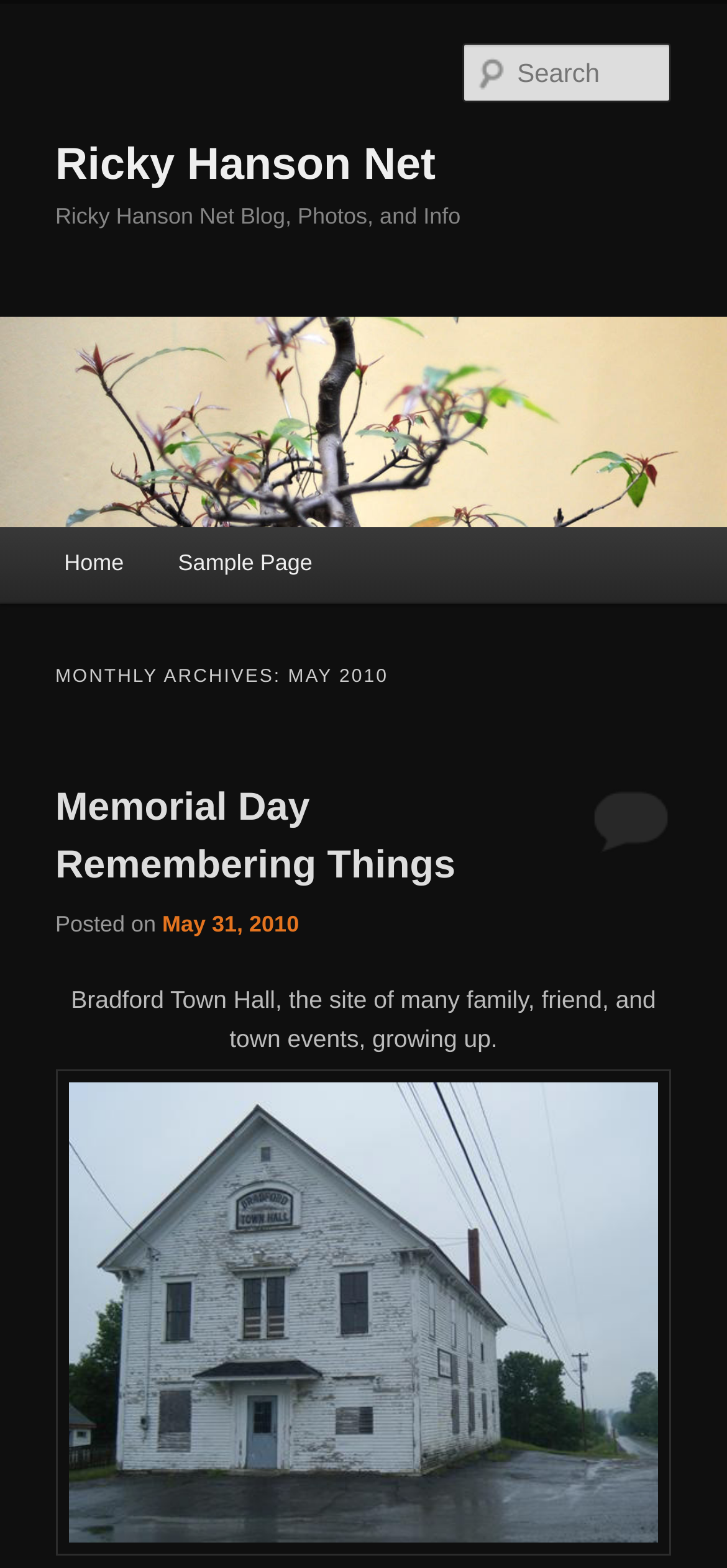Give a detailed account of the webpage.

The webpage is titled "Ricky Hanson Net" and appears to be a personal blog or website. At the top, there are two "Skip to" links, one for primary content and one for secondary content, positioned at the very top left of the page. 

Below these links, the website's title "Ricky Hanson Net" is displayed prominently in a large font, with a link to the same title positioned slightly below it. To the right of the title, there is a banner image with the same title "Ricky Hanson Net".

Underneath the title and banner image, there is a search box labeled "Search Search" positioned near the top right of the page. 

The main menu is located below the search box, with links to "Home" and "Sample Page" positioned side by side. 

The main content of the page is divided into sections, with a heading "MONTHLY ARCHIVES: MAY 2010" followed by a series of blog posts or articles. The first article is titled "Memorial Day Remembering Things" and has a link to the full article. Below the title, there is a line of text "Posted on" followed by the date "May 31, 2010" which is also a link. There is also a small image or icon associated with this article.

The article itself appears to be a short paragraph of text, followed by another link and a larger image that takes up most of the width of the page.